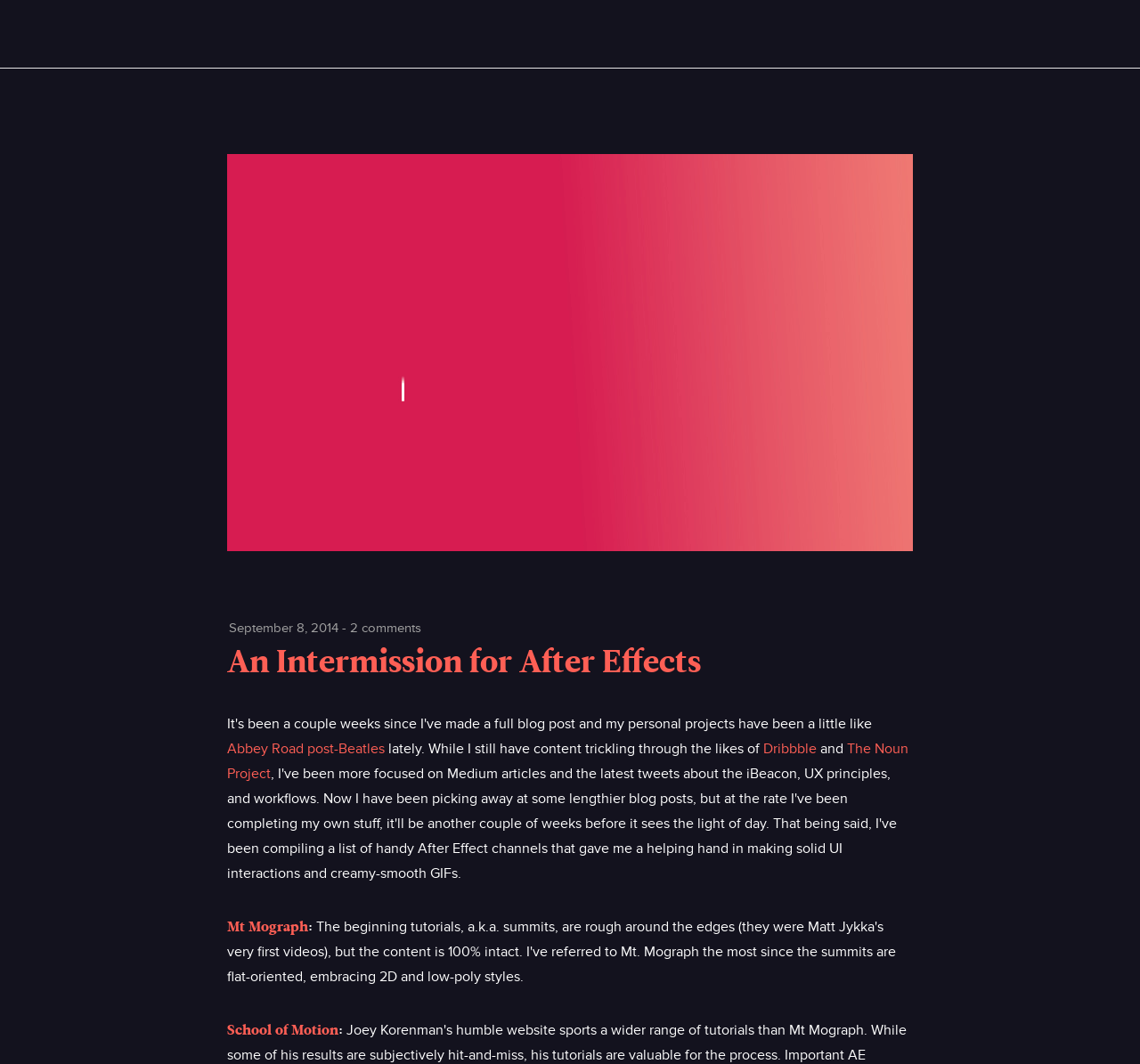Please specify the bounding box coordinates for the clickable region that will help you carry out the instruction: "read the article An Intermission for After Effects".

[0.199, 0.602, 0.801, 0.642]